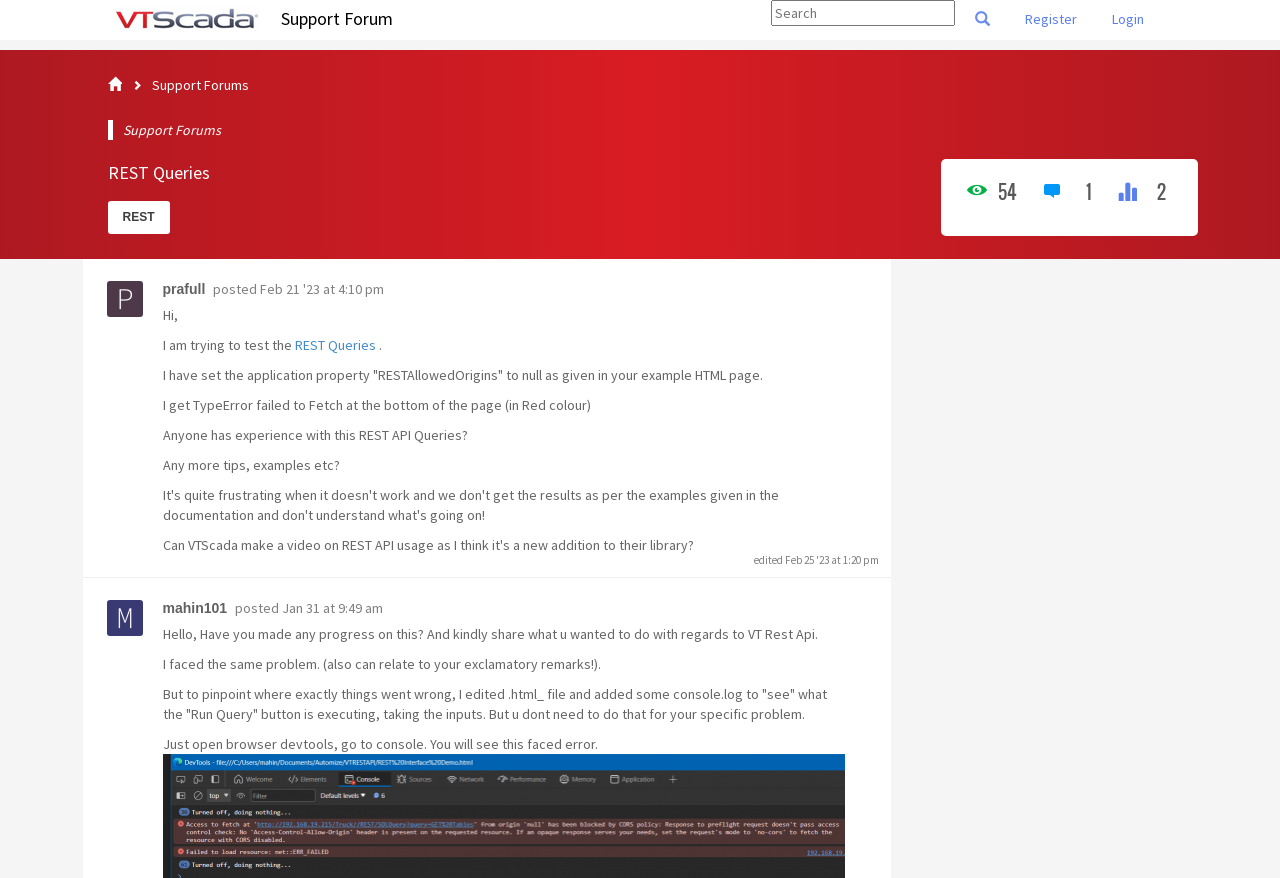Give a detailed explanation of the elements present on the webpage.

This webpage appears to be a support forum for VTScada, a community-driven platform. At the top, there is a logo image on the left, followed by a link to the "Support Forum" and a search bar with a magnifying glass icon. On the right side, there are links to "Register" and "Login".

Below the top section, there is a navigation menu with links to "Support Forums" and "REST Queries". The main content area is divided into multiple sections, each representing a forum post. The first post is from "prafull" and includes a brief message about testing REST Queries, followed by a series of questions and requests for help.

The second post is from "mahin101" and responds to the initial post, asking if any progress has been made and sharing their own experience with the same problem. The post includes a detailed explanation of their troubleshooting process, including editing an HTML file and using console logs to identify the issue.

Throughout the webpage, there are multiple links, images, and static text elements, including timestamps for each post and a count of 54 items, likely indicating the number of posts or threads in the forum. The overall layout is organized, with clear headings and concise text, making it easy to navigate and read the forum posts.